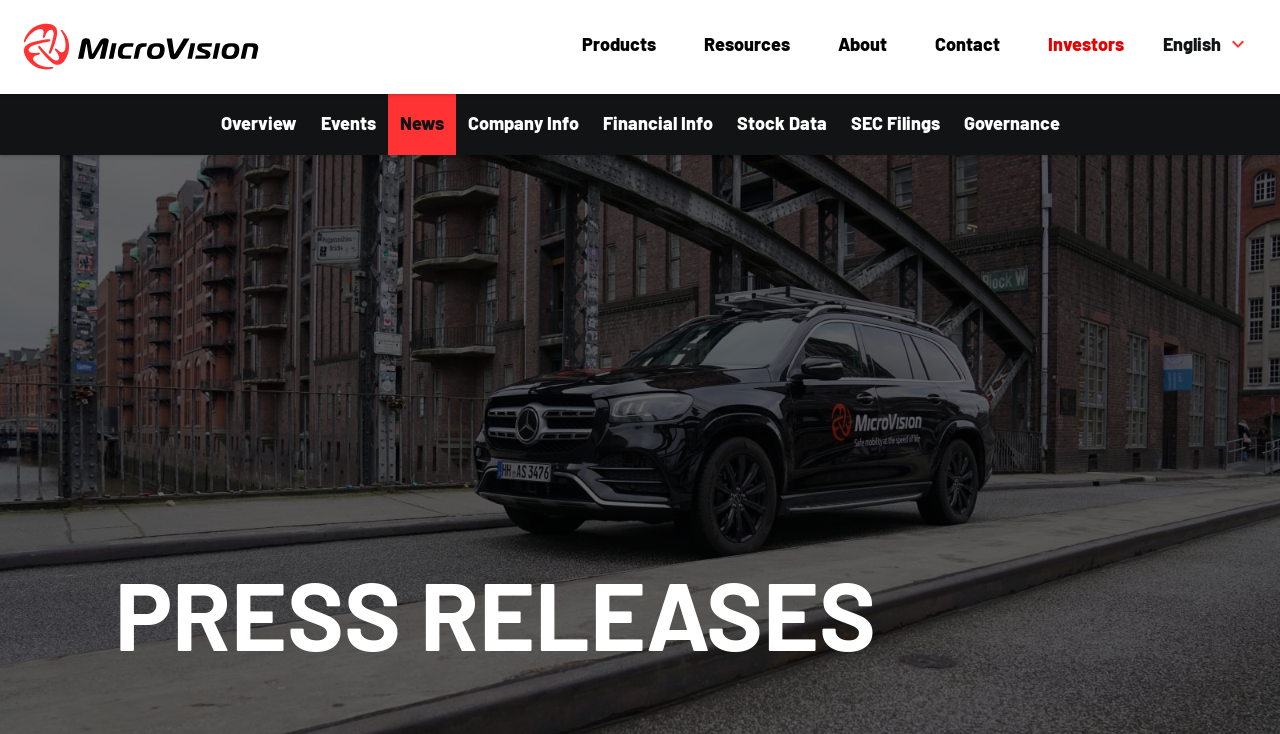Can you find the bounding box coordinates for the element that needs to be clicked to execute this instruction: "expand language options"? The coordinates should be given as four float numbers between 0 and 1, i.e., [left, top, right, bottom].

[0.958, 0.044, 0.977, 0.076]